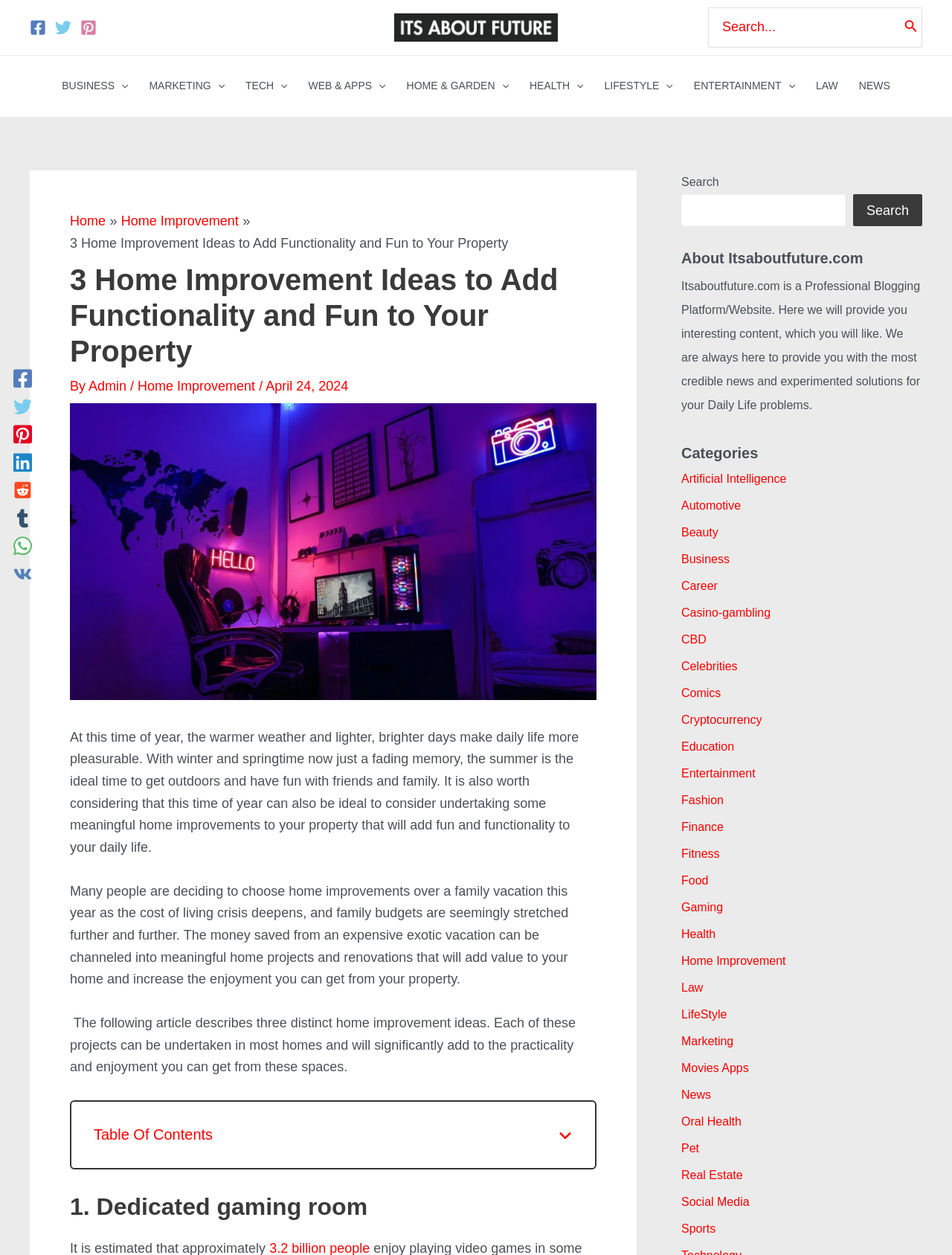Determine the bounding box coordinates for the area you should click to complete the following instruction: "Click on the Facebook link".

[0.031, 0.016, 0.048, 0.029]